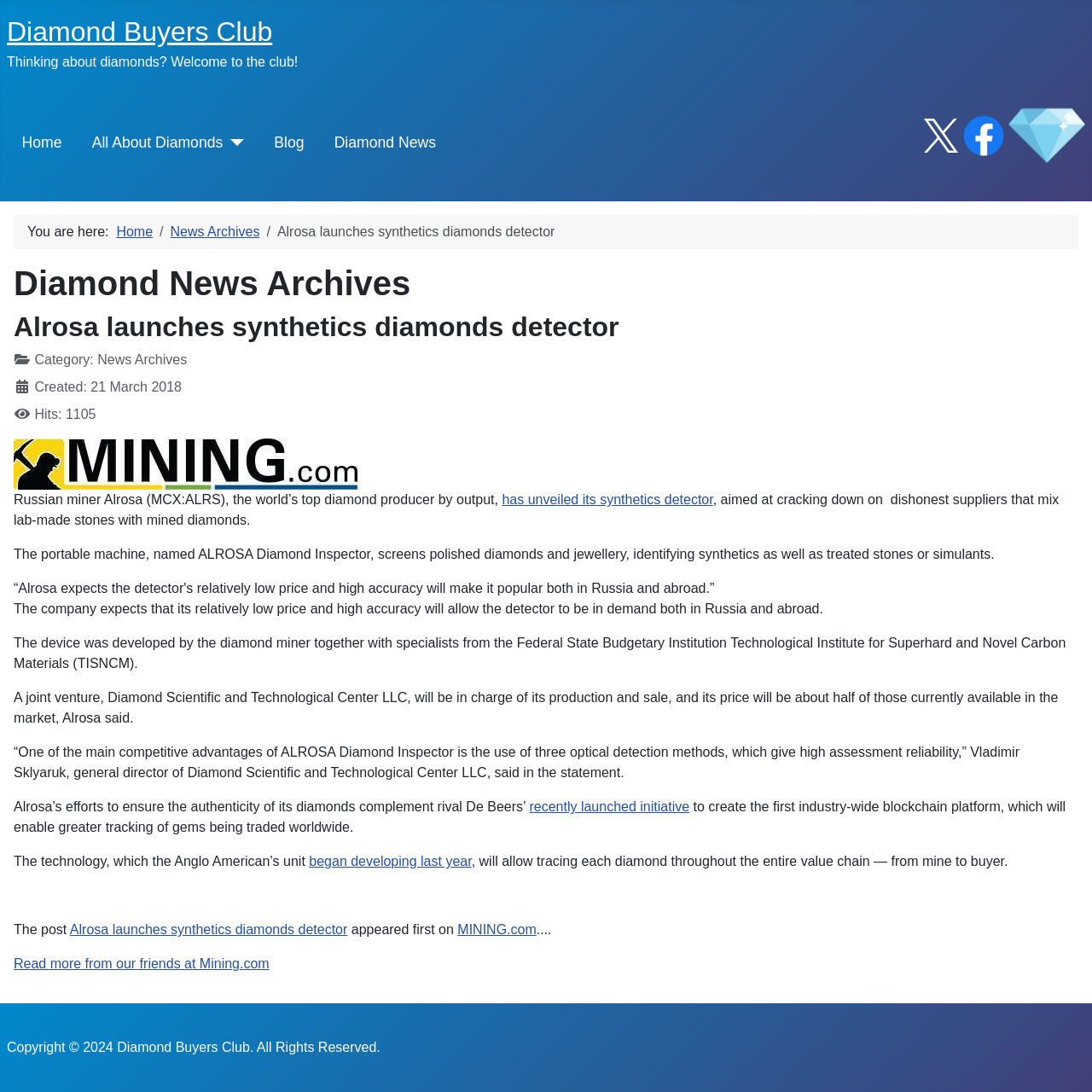Please identify the bounding box coordinates of the element's region that I should click in order to complete the following instruction: "Click on the 'Home' link in the main menu". The bounding box coordinates consist of four float numbers between 0 and 1, i.e., [left, top, right, bottom].

[0.02, 0.12, 0.057, 0.141]